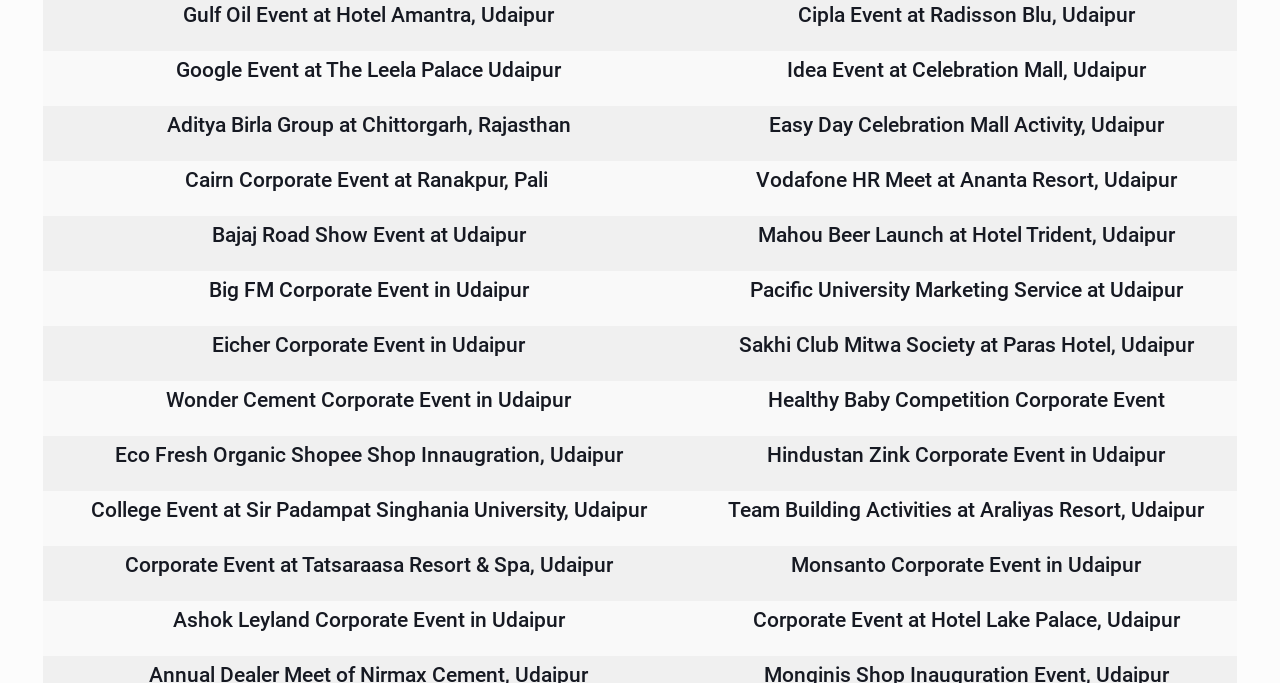Determine the bounding box coordinates for the clickable element required to fulfill the instruction: "Go to next chapter". Provide the coordinates as four float numbers between 0 and 1, i.e., [left, top, right, bottom].

None